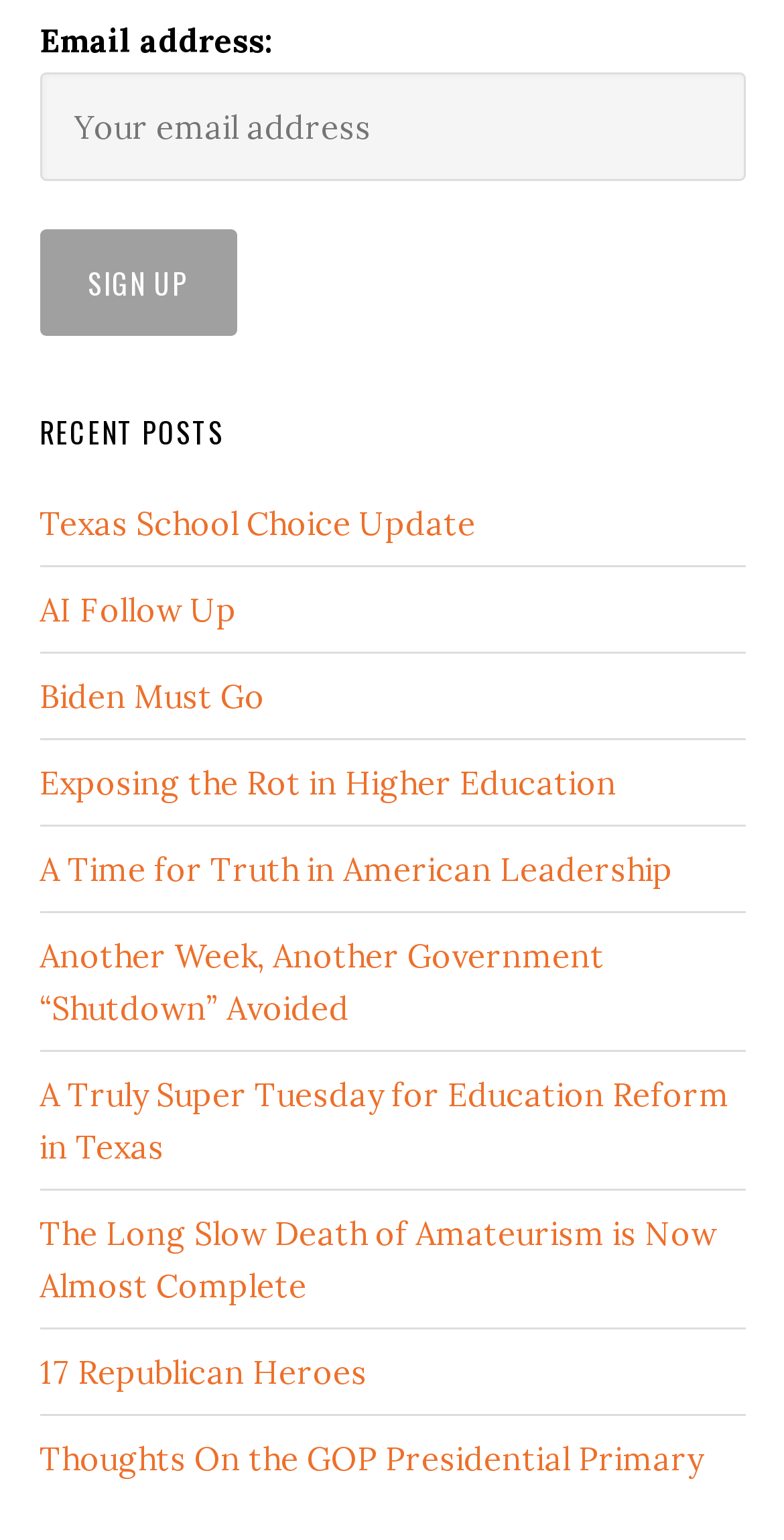How many links are there under 'RECENT POSTS'?
Examine the screenshot and reply with a single word or phrase.

15